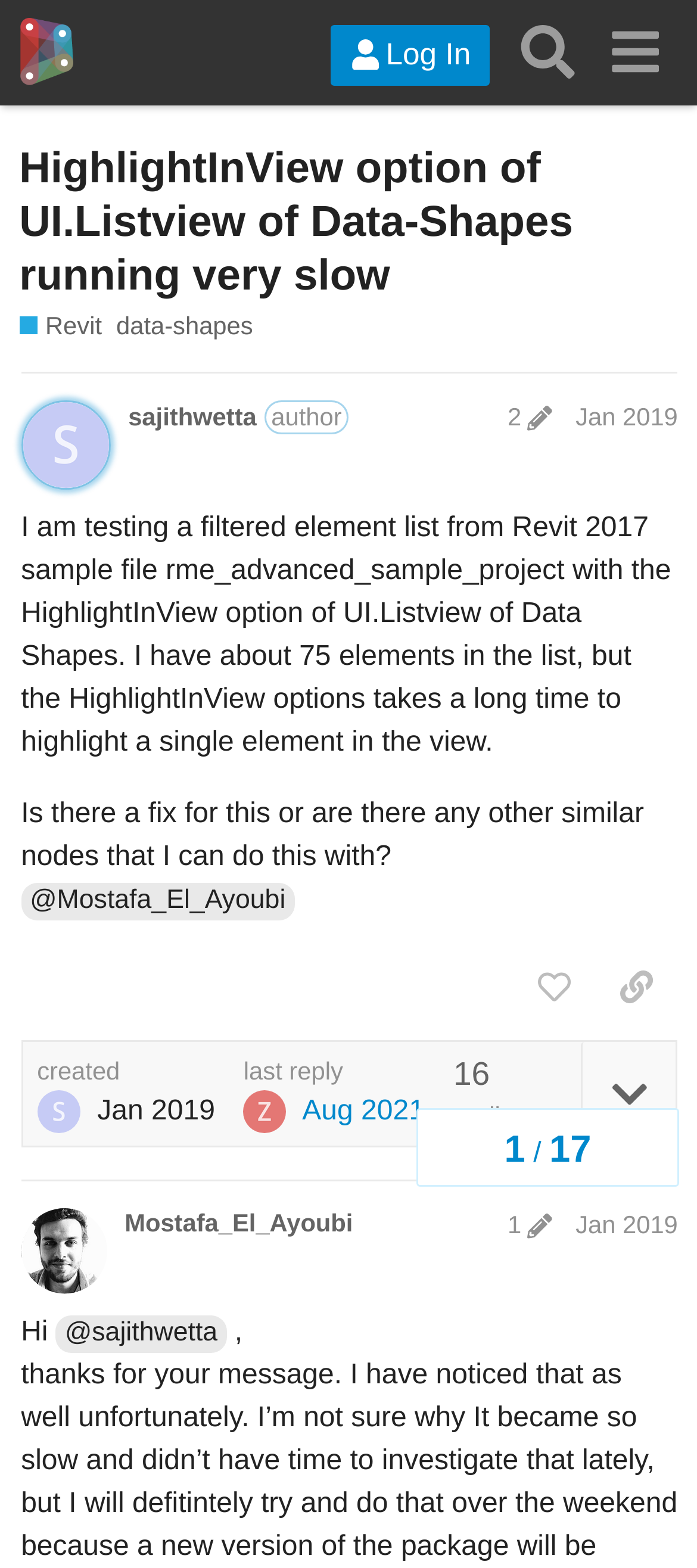What is the name of the Revit sample file used in the post? Observe the screenshot and provide a one-word or short phrase answer.

rme_advanced_sample_project